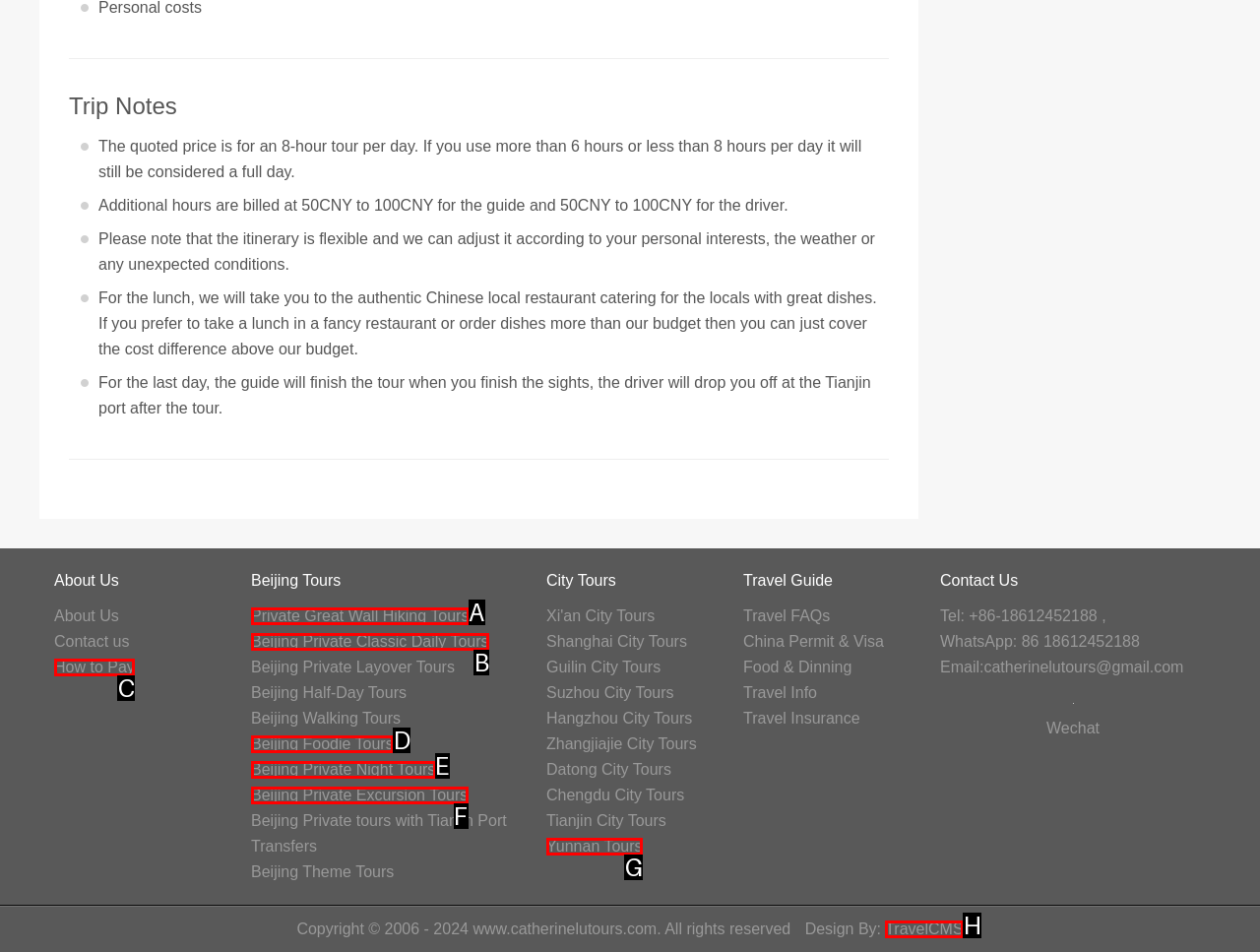Based on the given description: Beijing Private Excursion Tours, identify the correct option and provide the corresponding letter from the given choices directly.

F